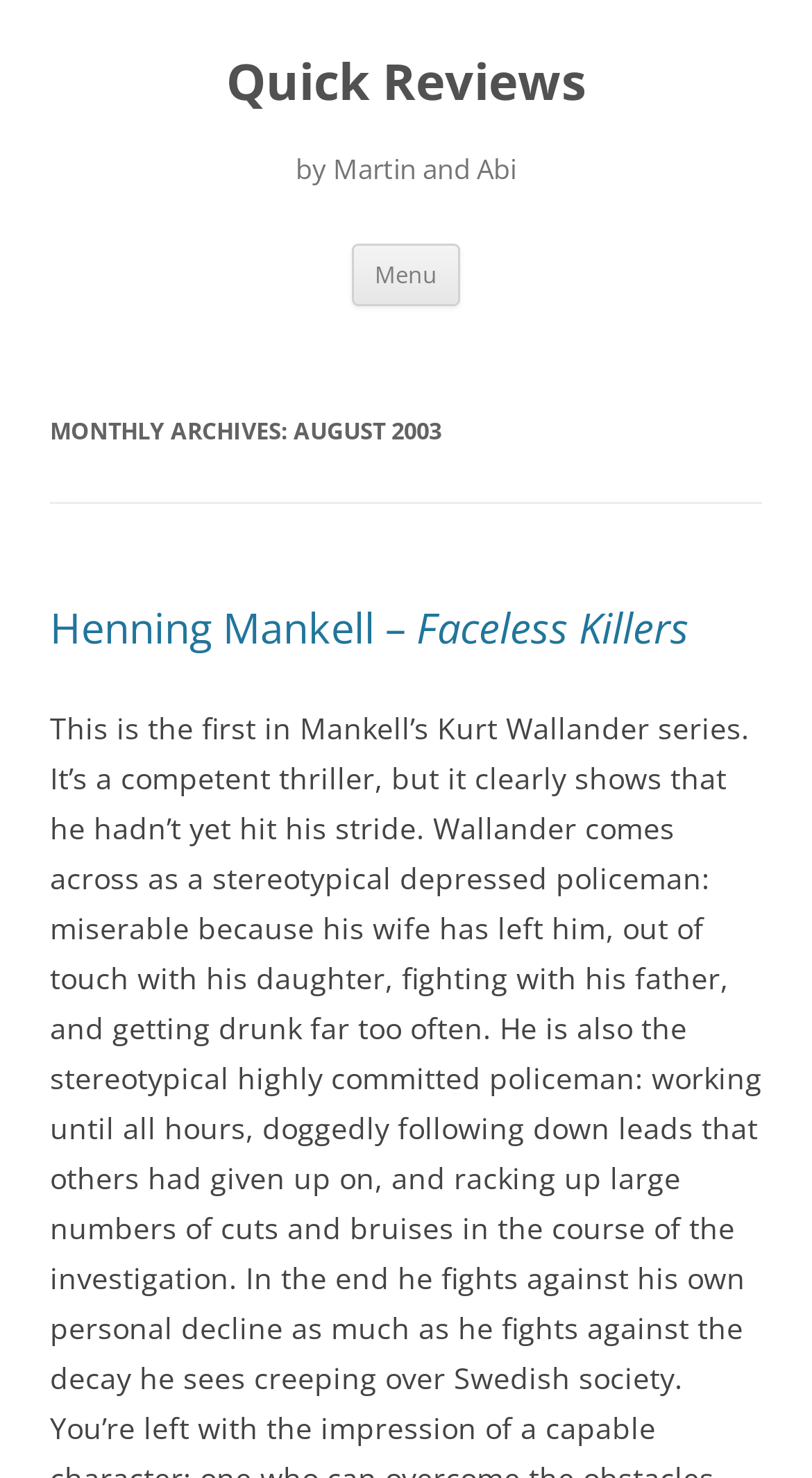Analyze and describe the webpage in a detailed narrative.

The webpage is titled "August | 2003 | Quick Reviews" and features a heading with the same text at the top left of the page. Below this heading, there is a smaller heading that reads "by Martin and Abi". 

To the right of the "by Martin and Abi" heading, there is a button labeled "Menu". Next to the "Menu" button, there is a link that says "Skip to content". 

Below these elements, there is a header section that spans the width of the page. Within this section, there is a heading that reads "MONTHLY ARCHIVES: AUGUST 2003". 

Underneath the "MONTHLY ARCHIVES" heading, there is another header section that contains a heading titled "Henning Mankell – Faceless Killers". This heading is accompanied by a link with the same title, which is positioned to the right of the heading.